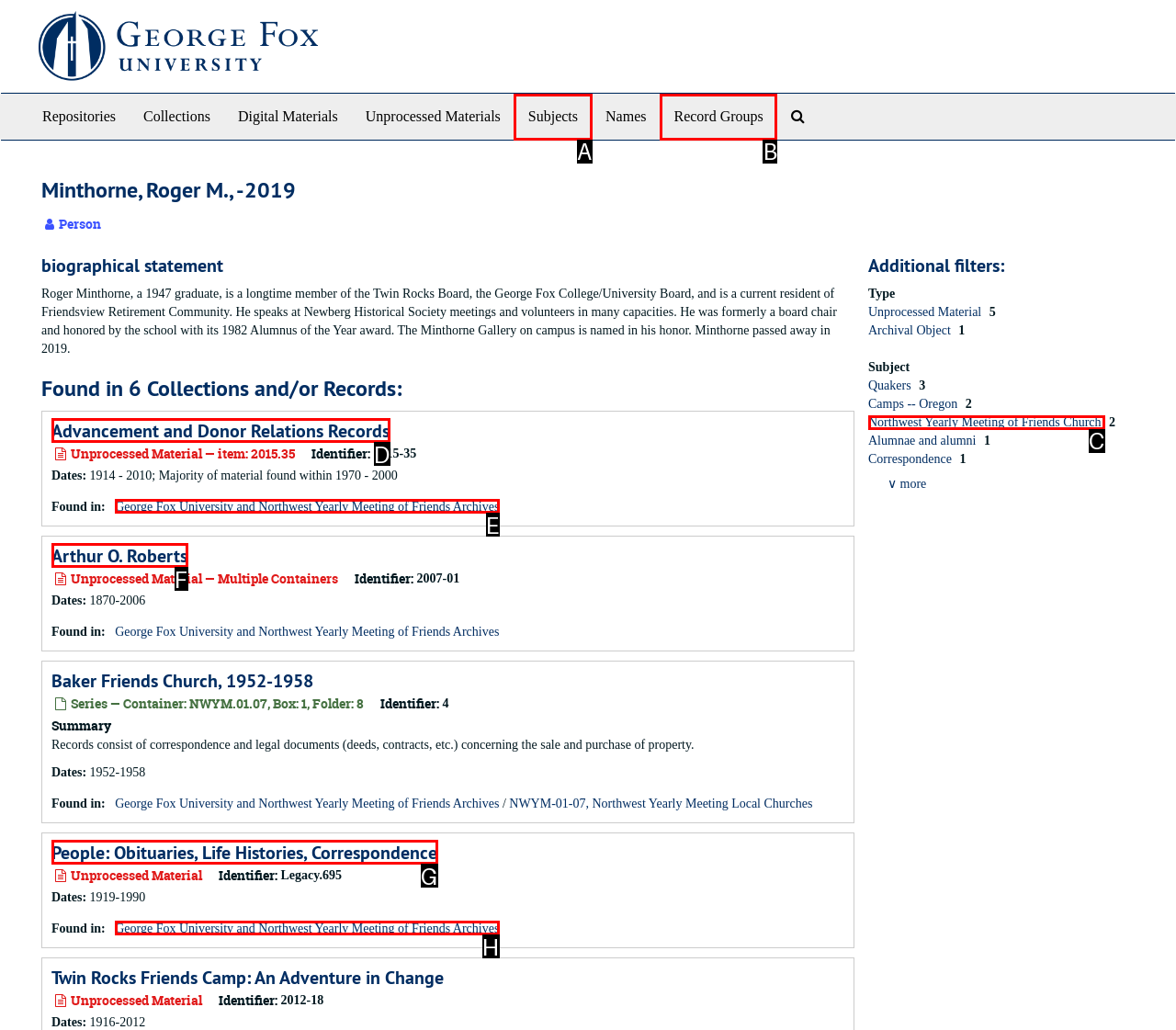Choose the HTML element that matches the description: People: Obituaries, Life Histories, Correspondence
Reply with the letter of the correct option from the given choices.

G